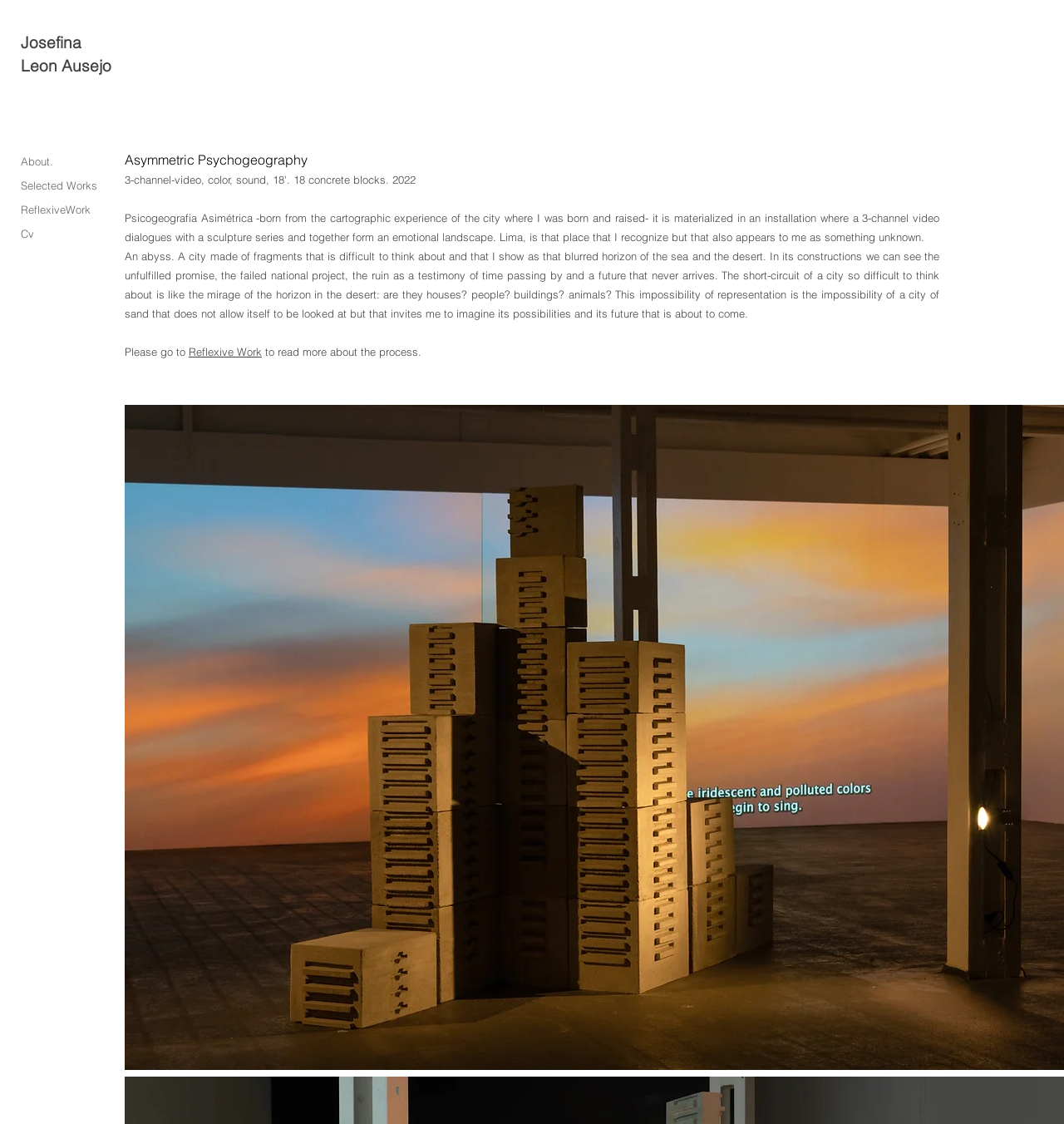What is the language currently selected?
Using the image as a reference, deliver a detailed and thorough answer to the question.

I found the answer by looking at the combobox element 'Language Selector - English selected' which indicates that the currently selected language is English.